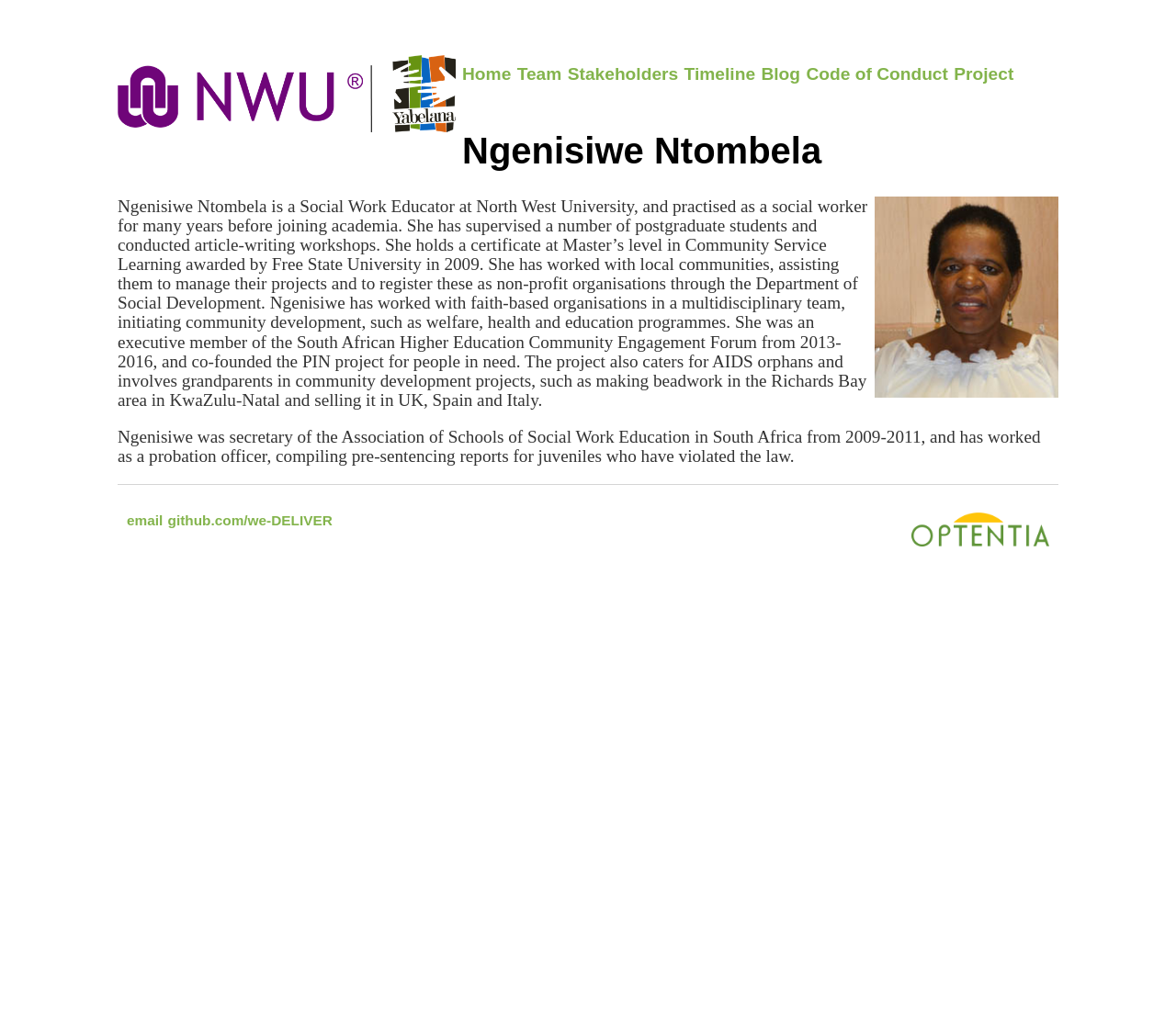Could you highlight the region that needs to be clicked to execute the instruction: "visit we-DELIVER's github page"?

[0.143, 0.494, 0.283, 0.509]